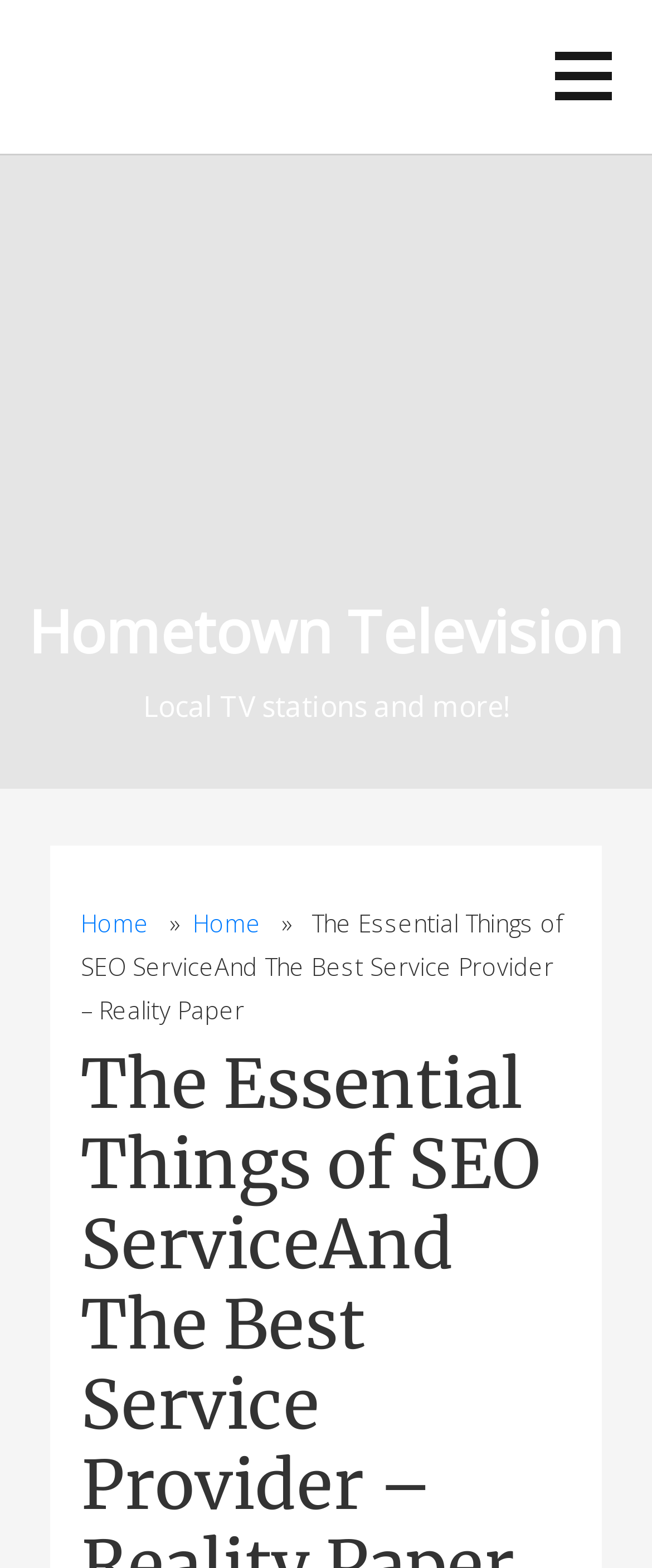Determine the bounding box for the UI element that matches this description: "Home".

[0.296, 0.579, 0.401, 0.599]